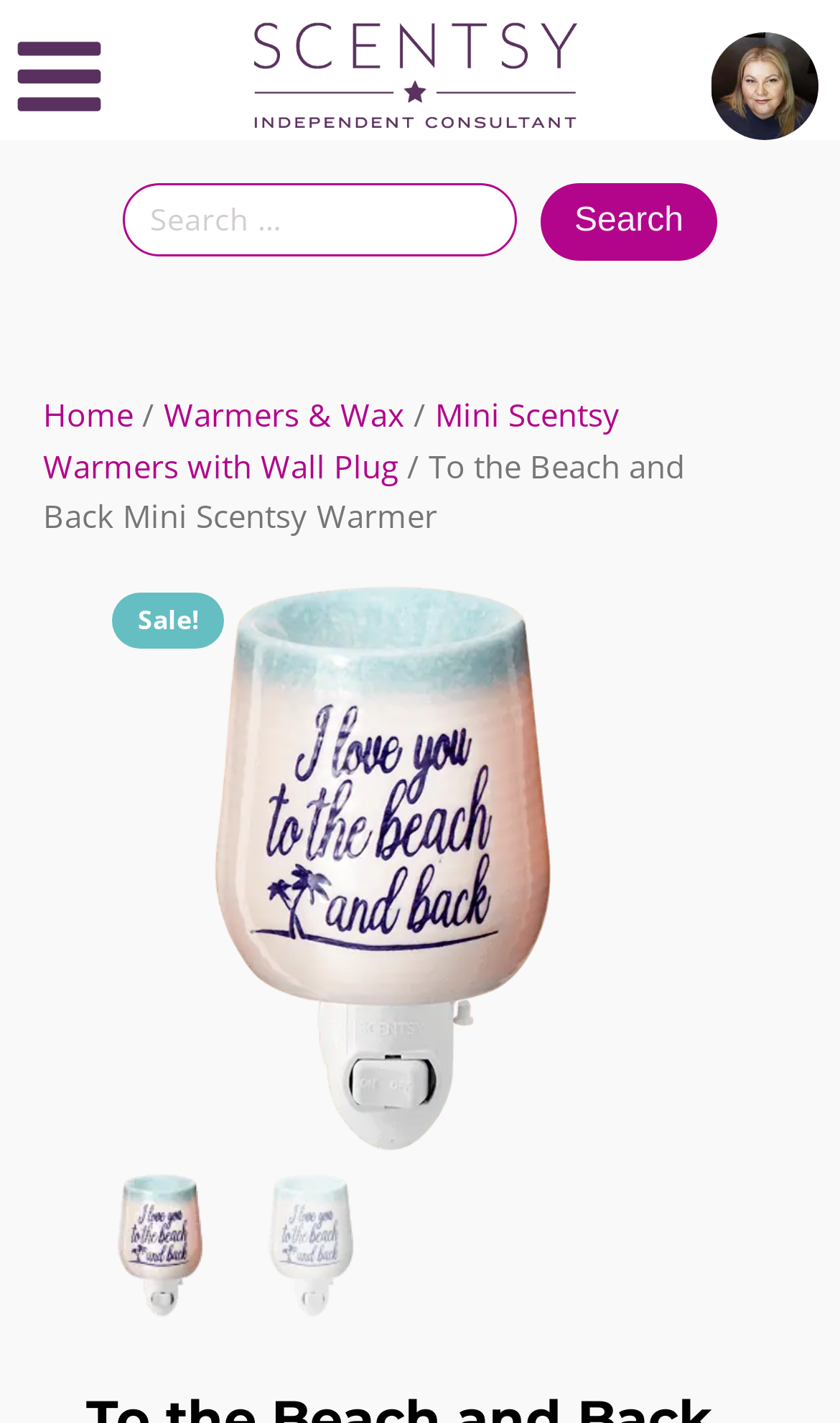Answer succinctly with a single word or phrase:
How many images of the product are there?

3